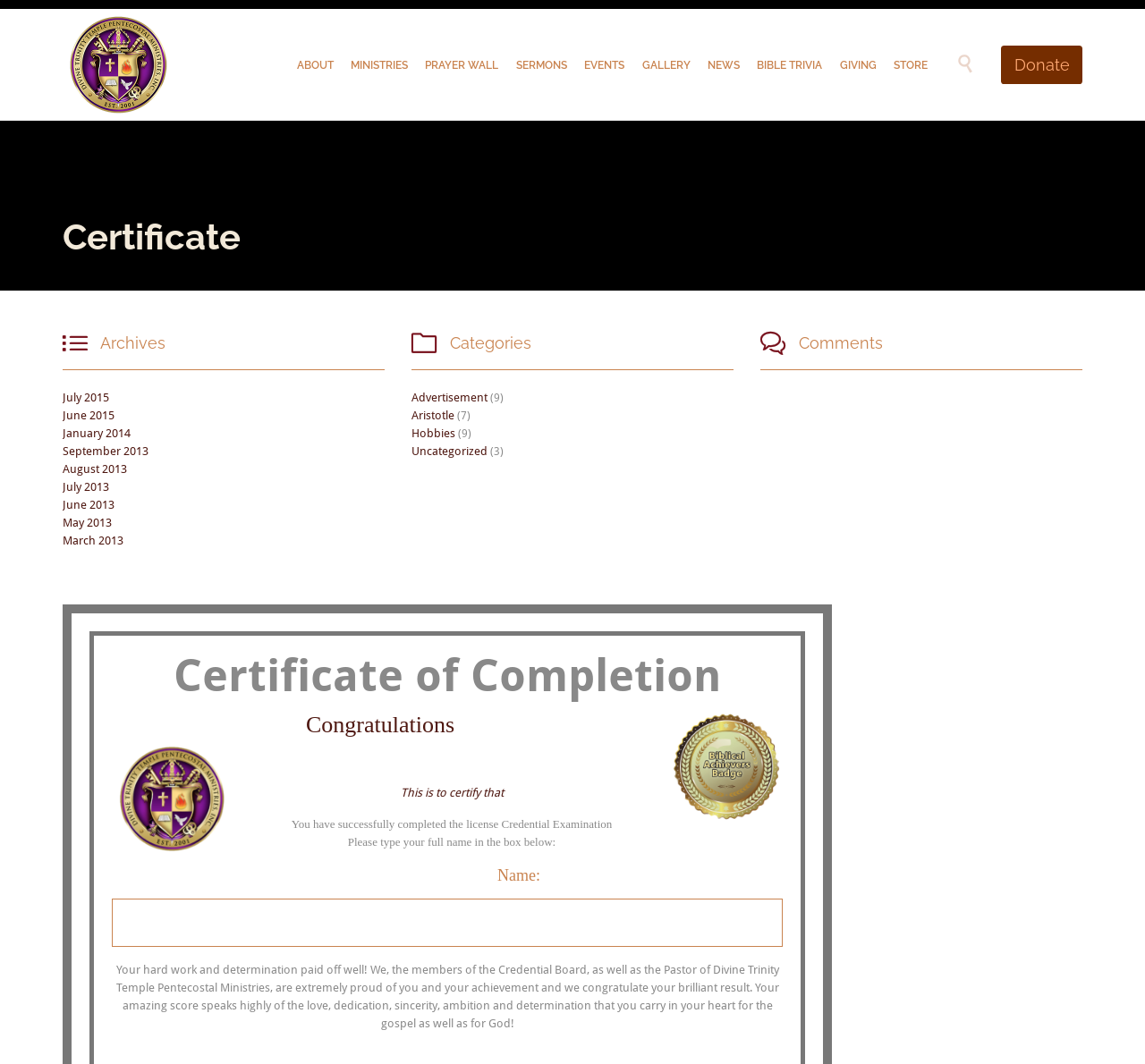Please locate the clickable area by providing the bounding box coordinates to follow this instruction: "Click the Donate link".

[0.874, 0.043, 0.945, 0.079]